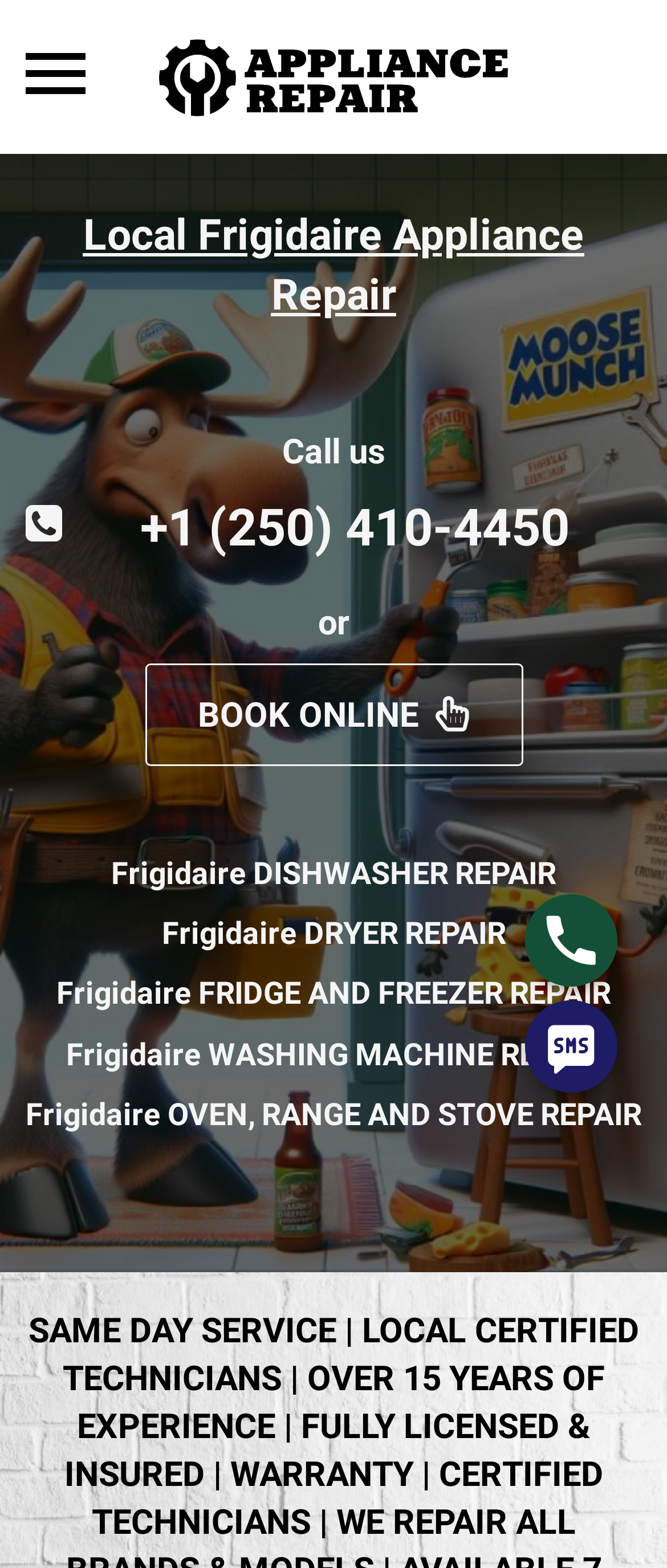Locate the bounding box coordinates of the area that needs to be clicked to fulfill the following instruction: "Visit the BC Victoria Local Appliance Repair website". The coordinates should be in the format of four float numbers between 0 and 1, namely [left, top, right, bottom].

[0.239, 0.0, 0.761, 0.098]